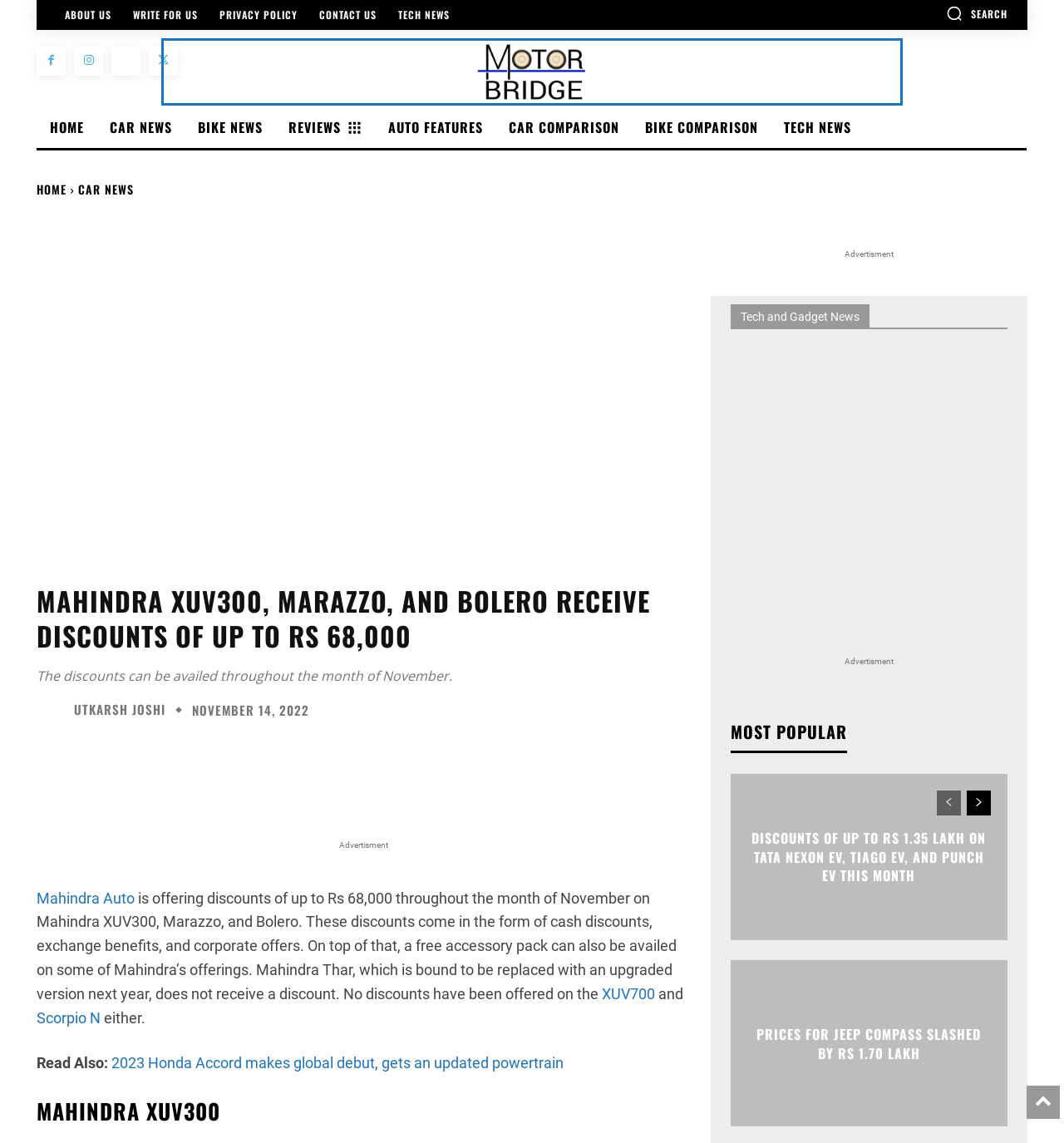Identify the bounding box coordinates of the specific part of the webpage to click to complete this instruction: "Search for something".

[0.889, 0.004, 0.947, 0.019]